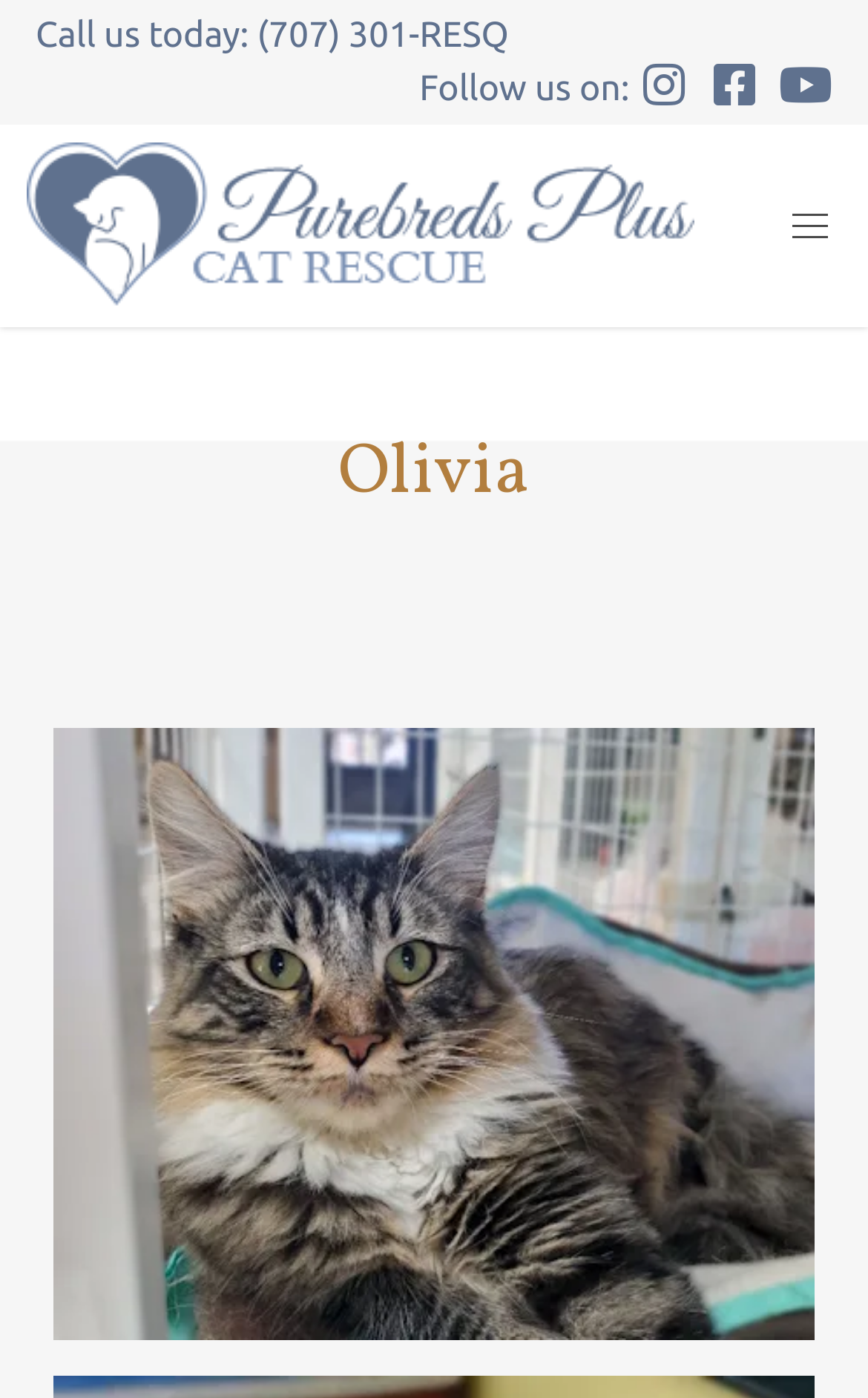What is the phone number to call?
Based on the visual content, answer with a single word or a brief phrase.

(707) 301-RESQ